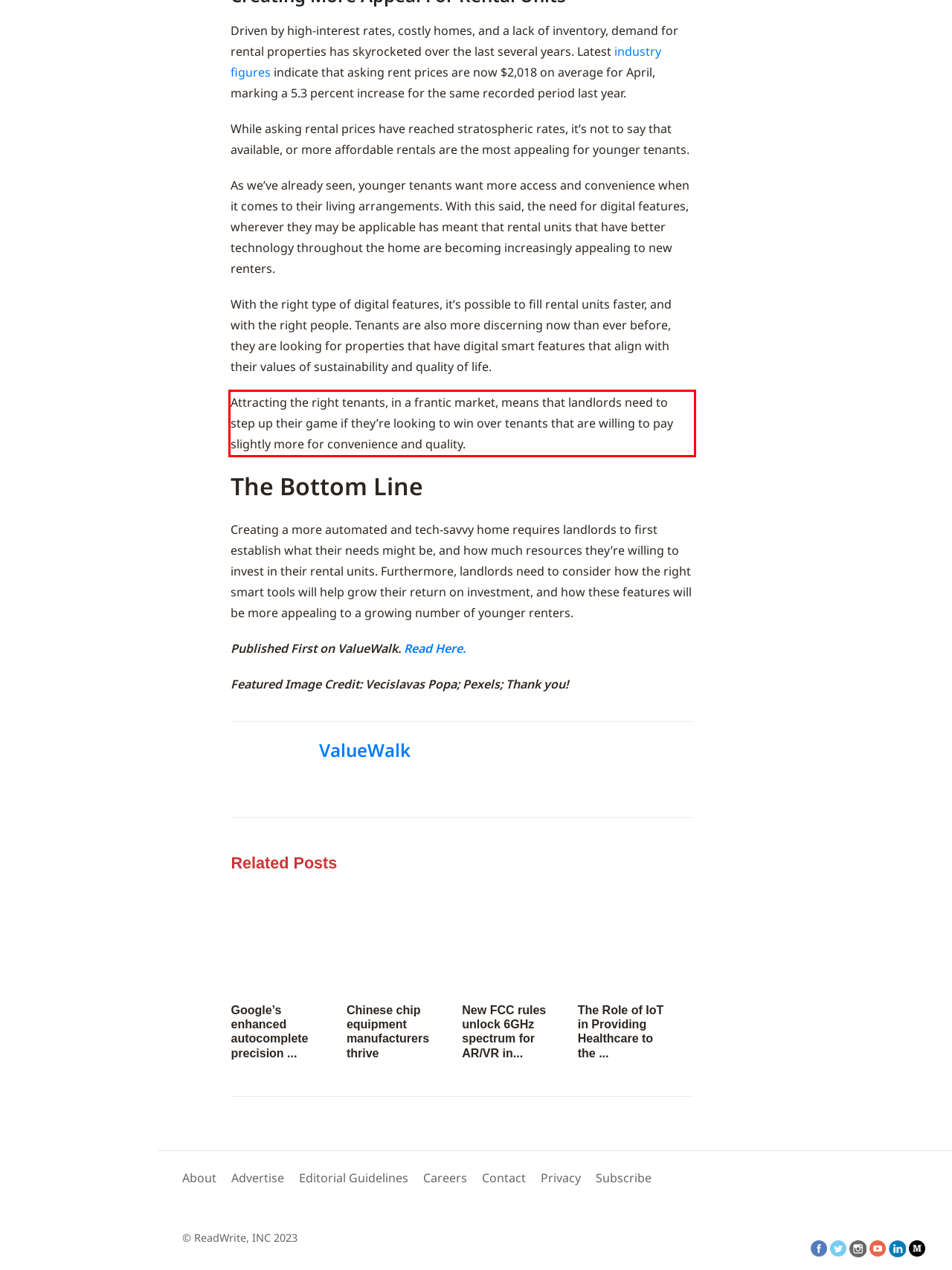Please look at the screenshot provided and find the red bounding box. Extract the text content contained within this bounding box.

Attracting the right tenants, in a frantic market, means that landlords need to step up their game if they’re looking to win over tenants that are willing to pay slightly more for convenience and quality.